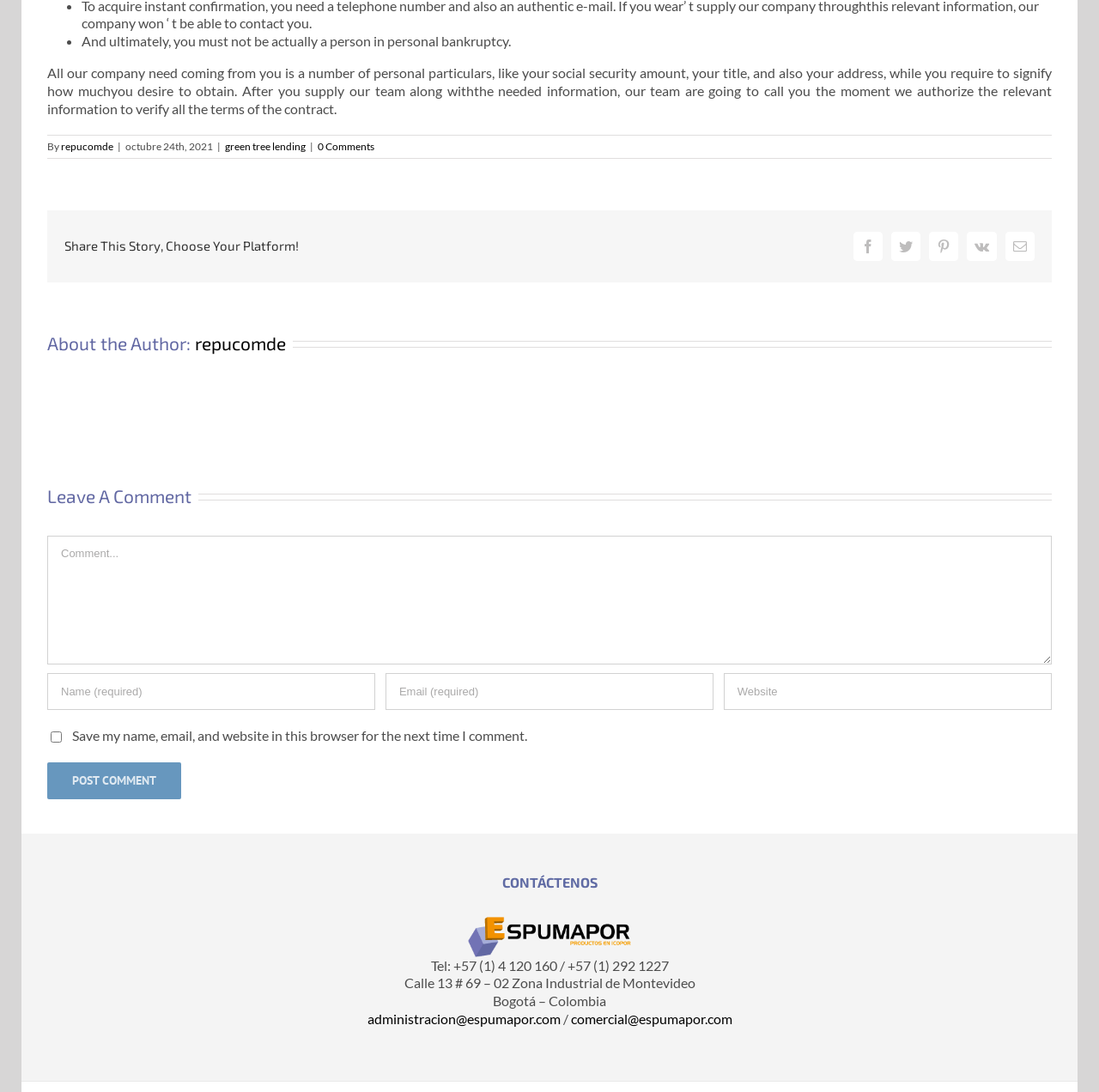Utilize the information from the image to answer the question in detail:
What is the author of this story?

The author of this story is mentioned in the heading 'About the Author: repucomde' which is located at the bottom of the webpage.